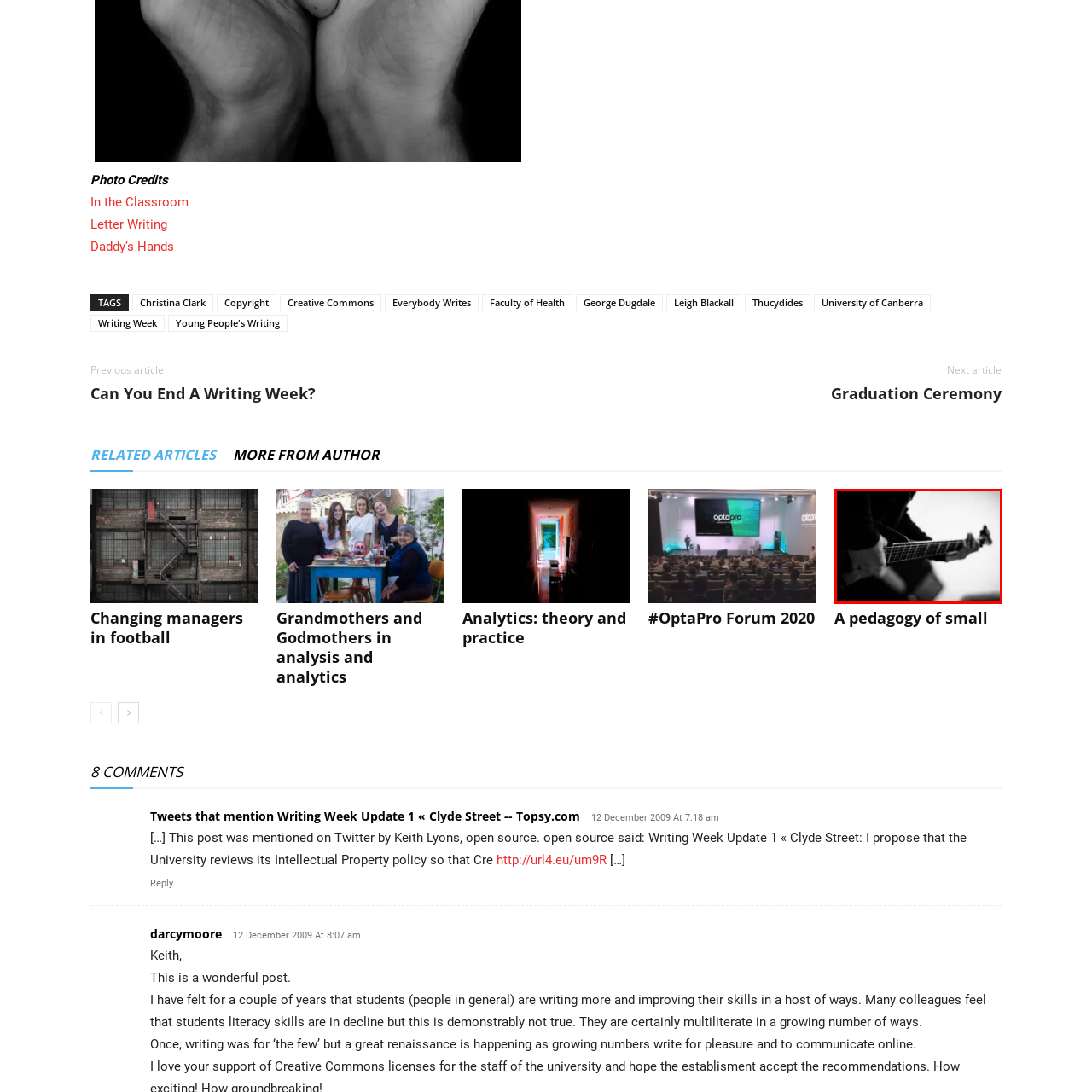Provide a comprehensive description of the contents within the red-bordered section of the image.

In this striking black-and-white image, a musician is captured mid-performance, focusing on their guitar. The photograph highlights the intricate details of the instrument, showcasing the strings and the artist's dexterous fingers positioned on the fretboard. The guitarist's hand appears poised to strum or fret a note, suggesting an engaging moment in the music-making process. The background subtly fades into a soft blur, emphasizing the player's connection with their craft and the intensity of the performance. This image exemplifies the passion and artistry inherent in live music.